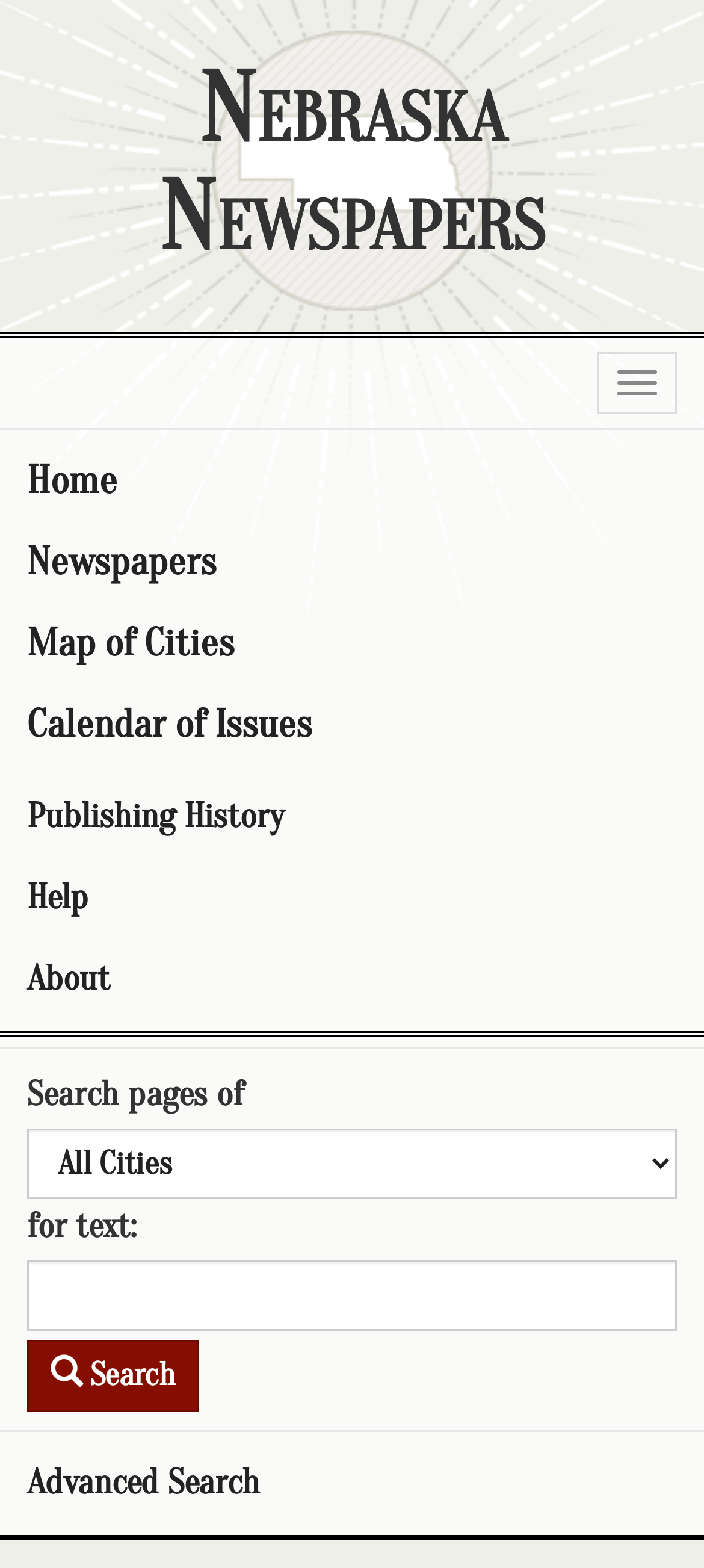Offer an extensive depiction of the webpage and its key elements.

The webpage is dedicated to Nebraska Newspapers, featuring a prominent heading at the top with the title "Nebraska Newspapers". Below the heading, there is a navigation menu with 7 links: "Home", "Newspapers", "Map of Cities", "Calendar of Issues", "Publishing History", "Help", and "About", arranged horizontally across the page.

On the left side of the page, there is a search function that allows users to search for specific text within the newspapers. The search function consists of a combobox with the label "Search pages of", a text input field labeled "for text:", and a search box where users can enter their search terms. Below the search box, there is a "Search" button.

To the right of the search function, there is a button labeled "Toggle navigation" that allows users to expand or collapse the navigation menu. Above the search function, there is a link to "Advanced Search" at the bottom of the page.

The overall layout of the webpage is organized, with clear headings and concise text, making it easy to navigate and find specific information related to Nebraska Newspapers.